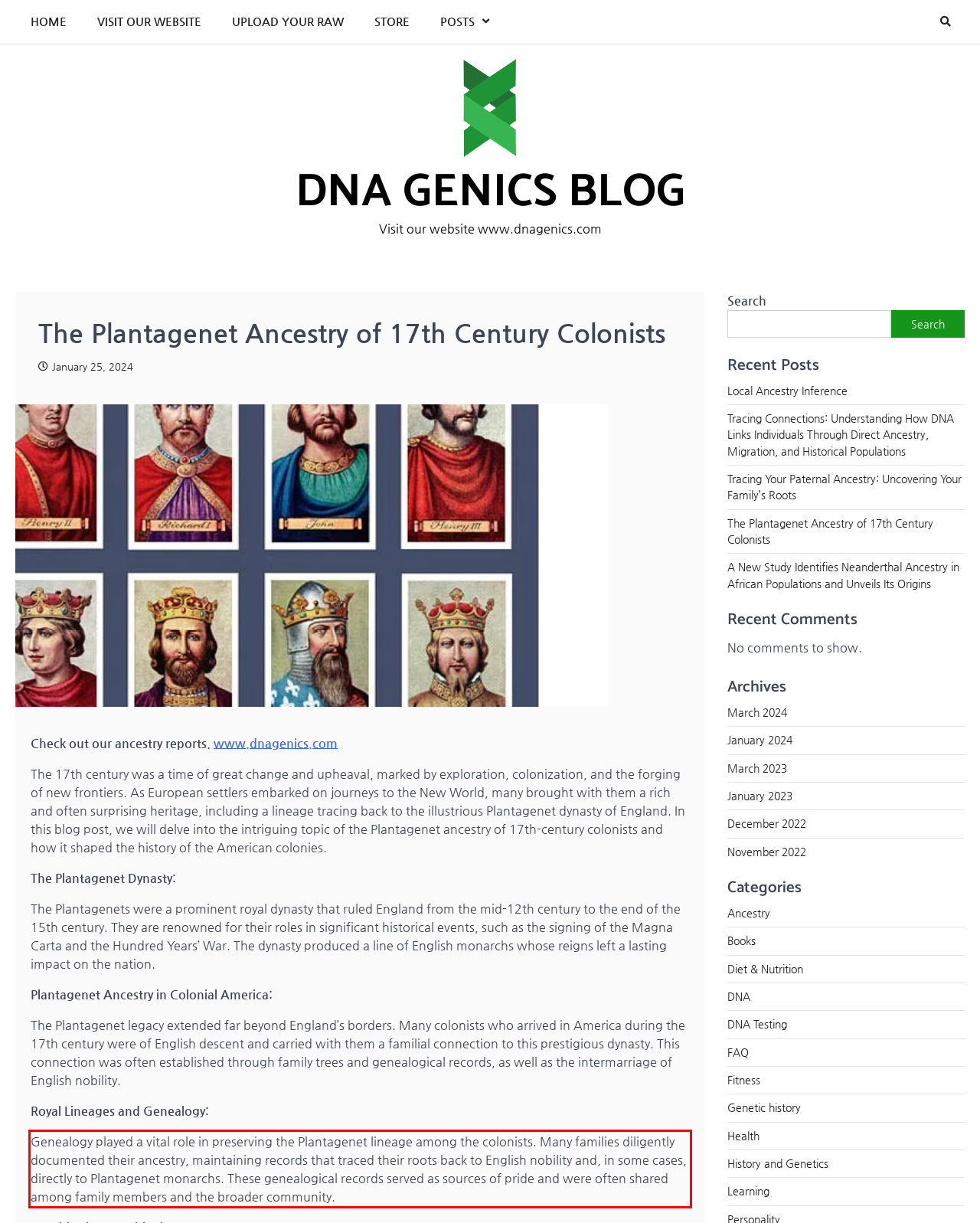From the provided screenshot, extract the text content that is enclosed within the red bounding box.

Genealogy played a vital role in preserving the Plantagenet lineage among the colonists. Many families diligently documented their ancestry, maintaining records that traced their roots back to English nobility and, in some cases, directly to Plantagenet monarchs. These genealogical records served as sources of pride and were often shared among family members and the broader community.